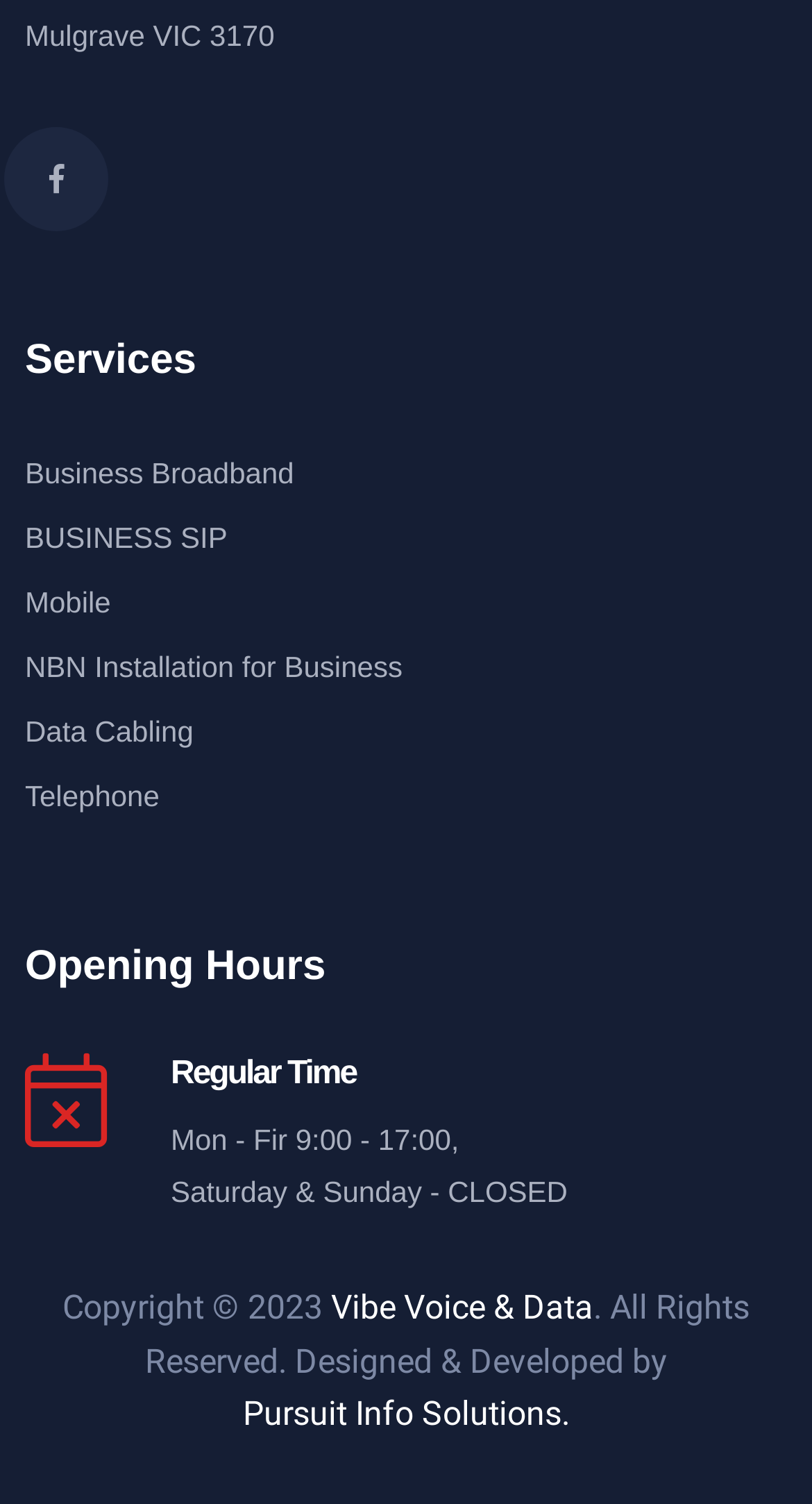Identify the bounding box coordinates of the clickable region to carry out the given instruction: "Learn about NBN installation for business".

[0.031, 0.427, 0.496, 0.462]